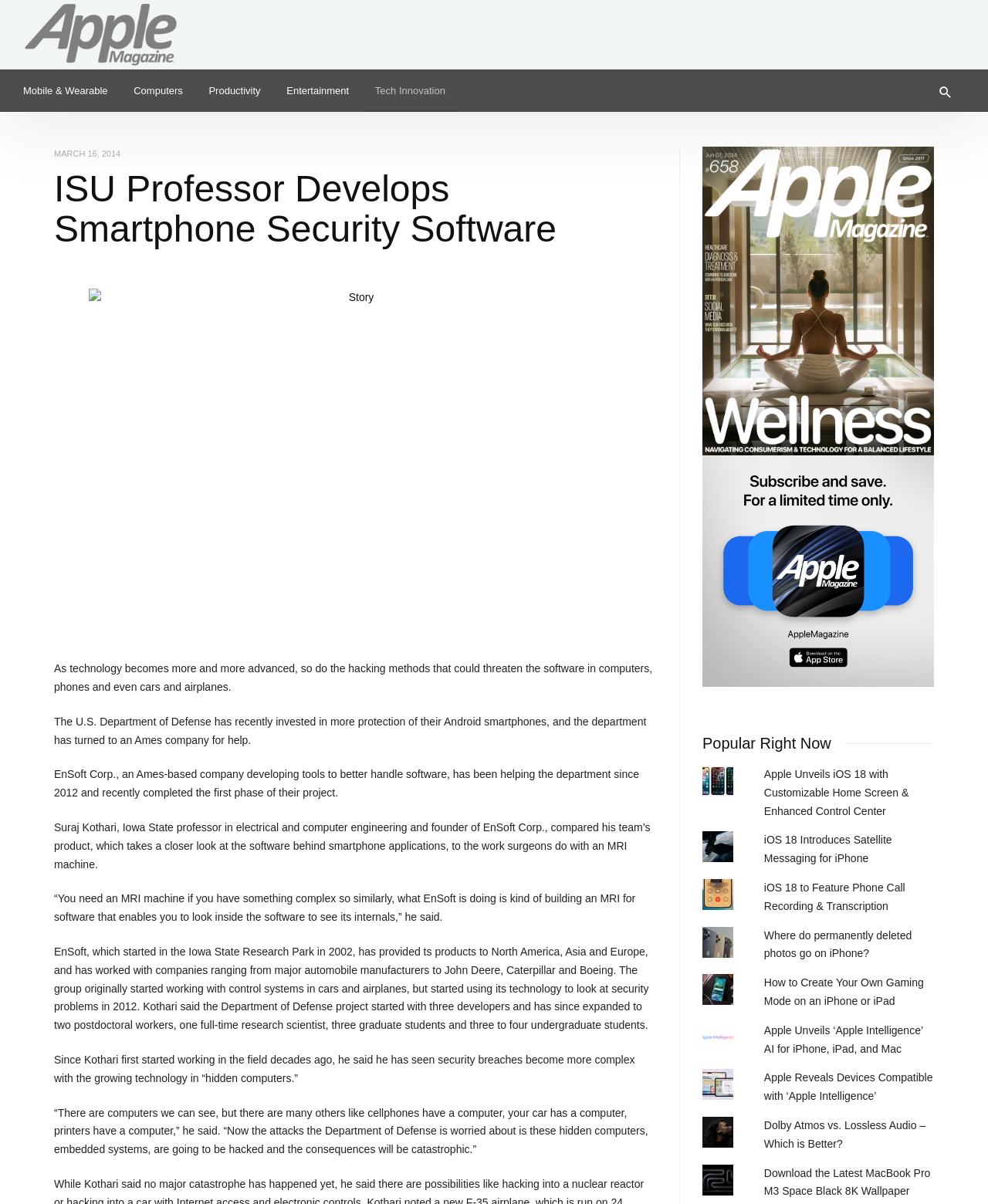Provide a one-word or short-phrase answer to the question:
What is the department that invested in more protection of their Android smartphones?

The U.S. Department of Defense